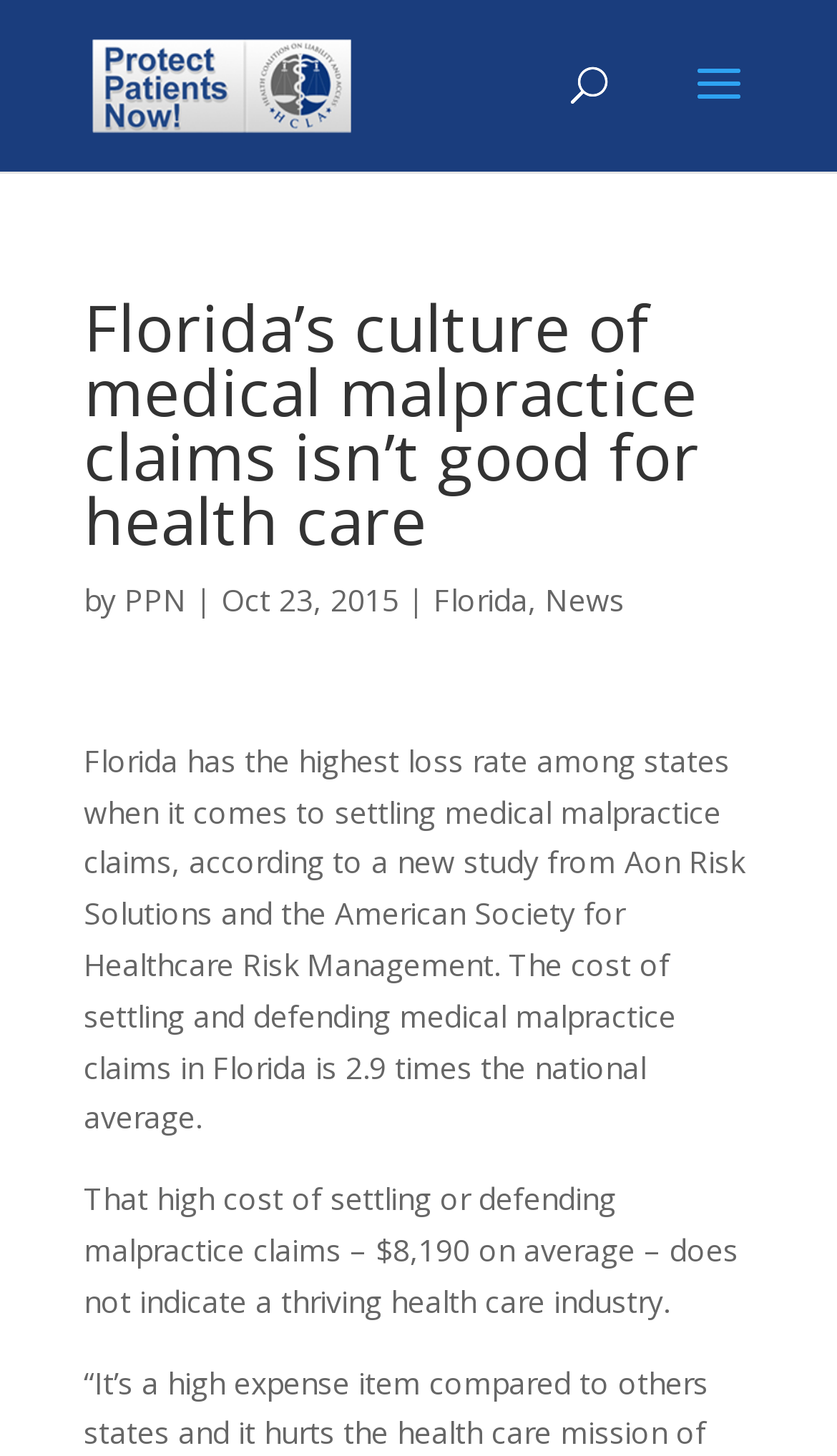What is the organization mentioned in the website's title?
Please answer the question with as much detail and depth as you can.

I found the answer in the link element with the text 'Protect Patients Now' which is part of the website's title.